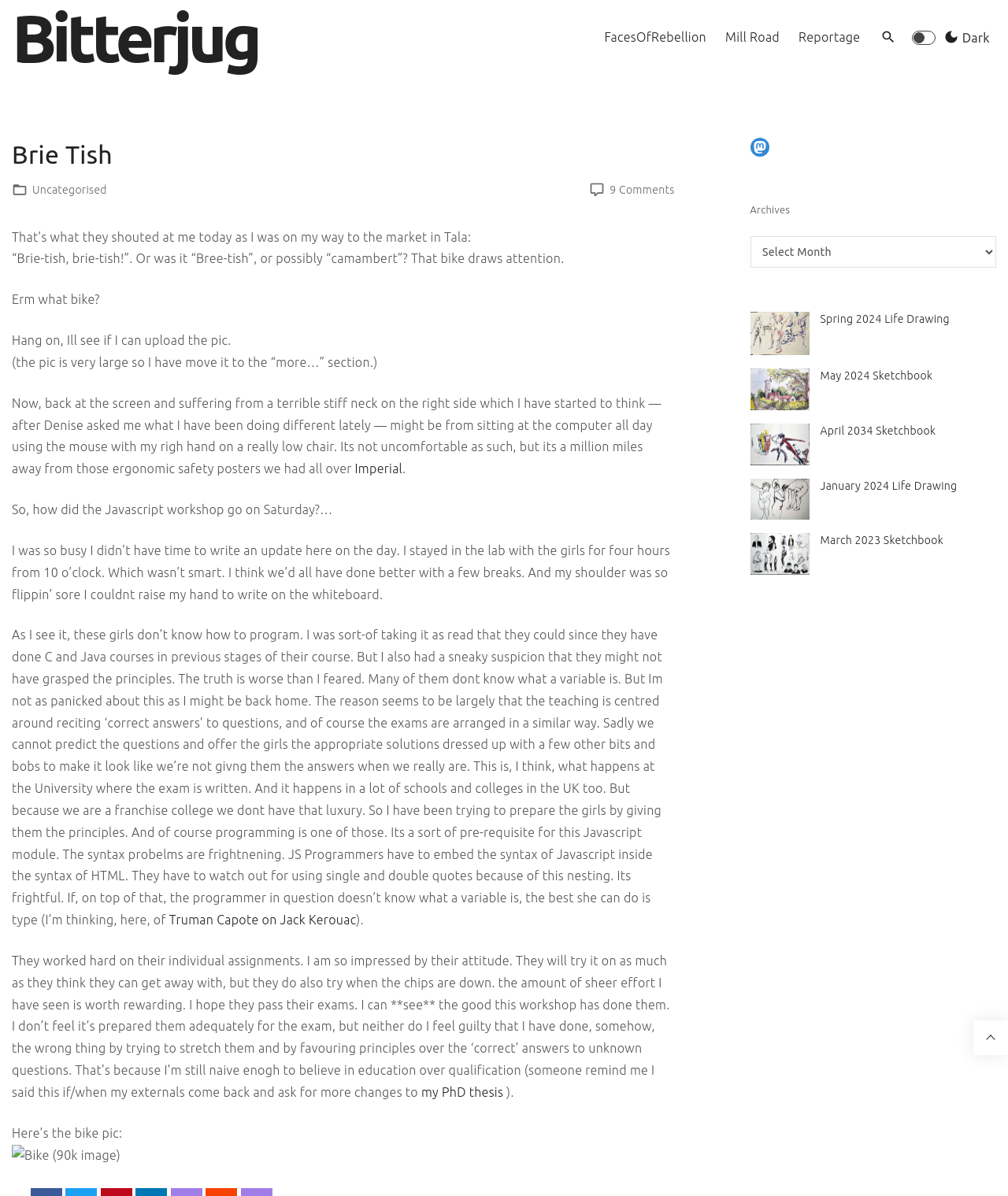What is the name of the author?
Using the picture, provide a one-word or short phrase answer.

Brie Tish